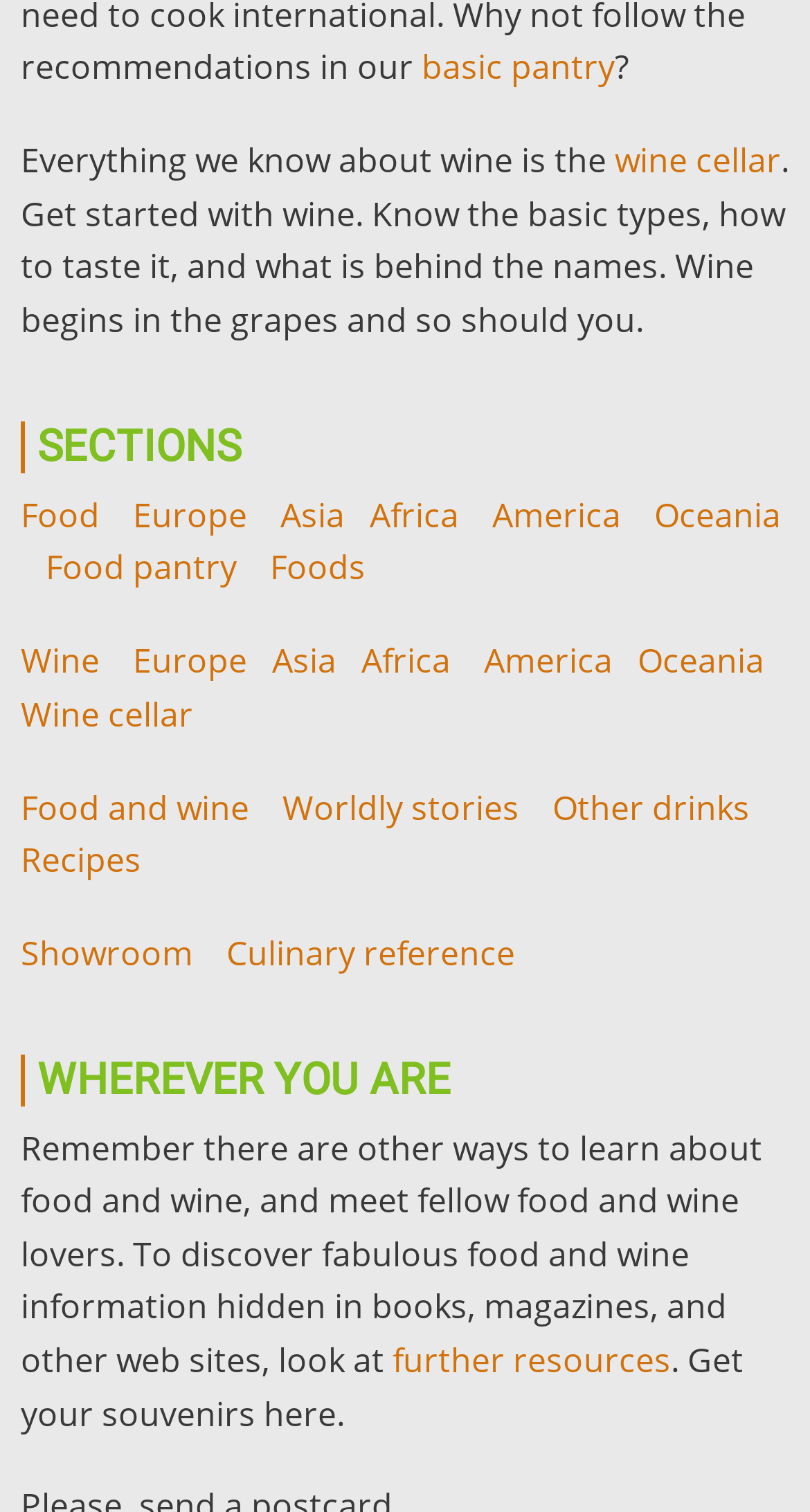Please identify the bounding box coordinates of the element I should click to complete this instruction: 'Learn about 'Wine''. The coordinates should be given as four float numbers between 0 and 1, like this: [left, top, right, bottom].

[0.026, 0.422, 0.123, 0.452]